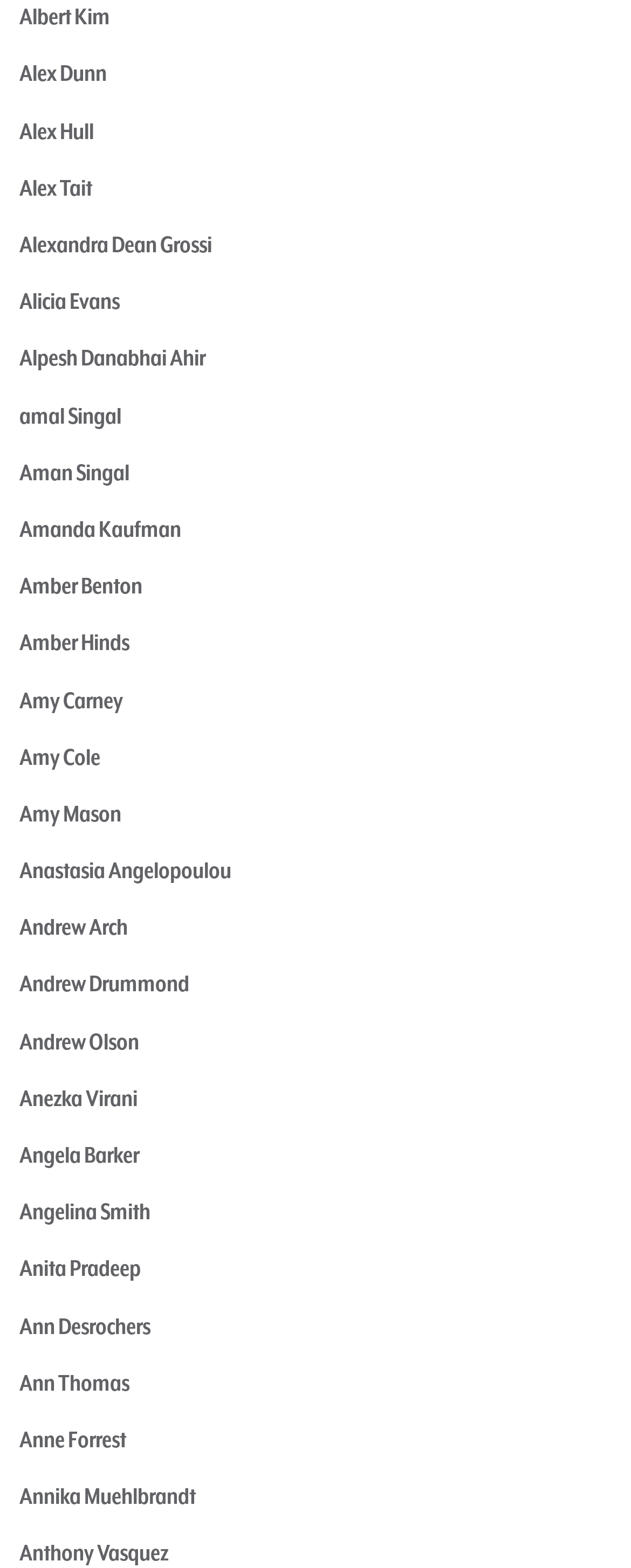Locate the bounding box of the user interface element based on this description: "Anita Pradeep".

[0.031, 0.799, 0.223, 0.819]